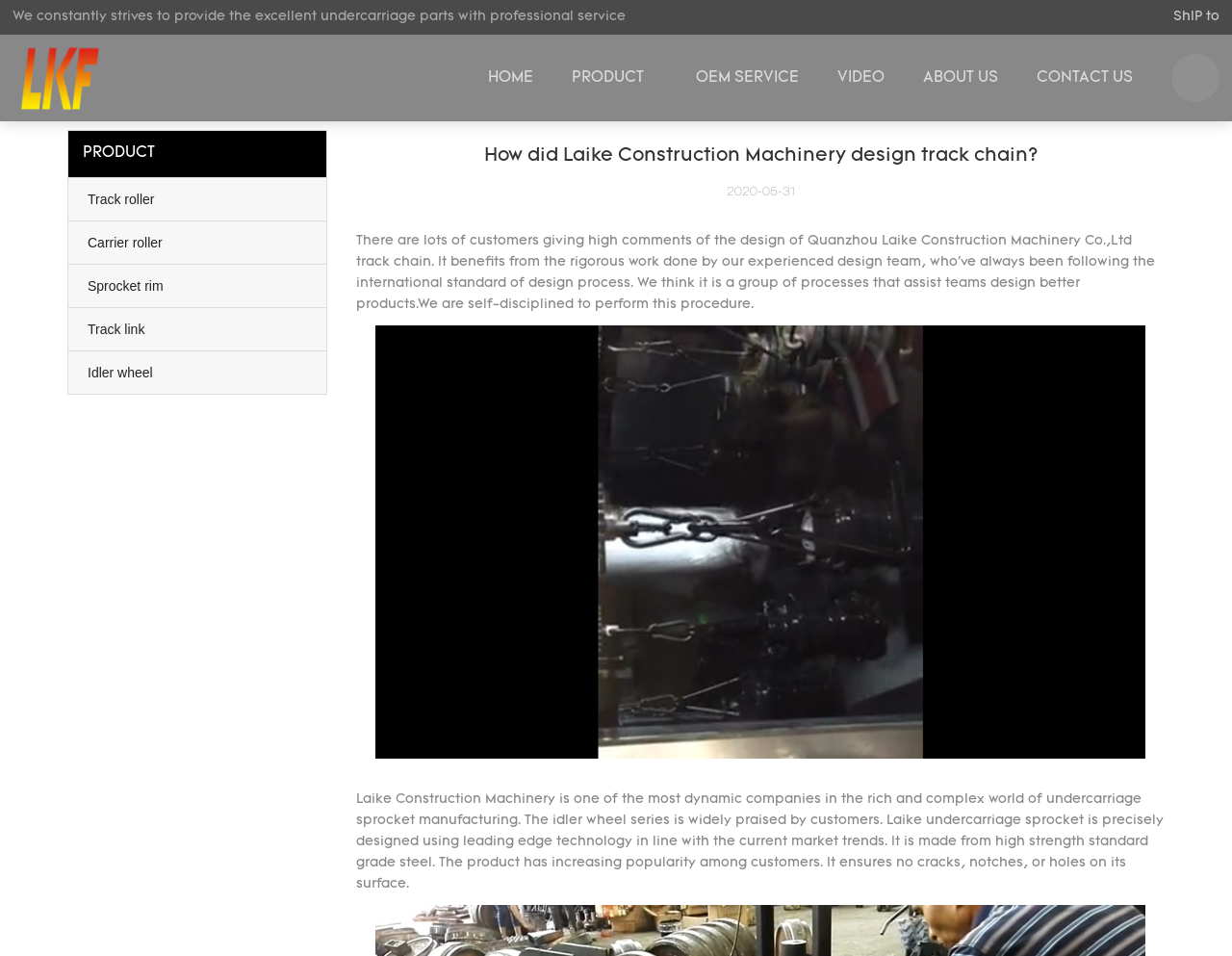What is the material used for undercarriage sprocket?
Look at the image and answer with only one word or phrase.

High strength standard grade steel